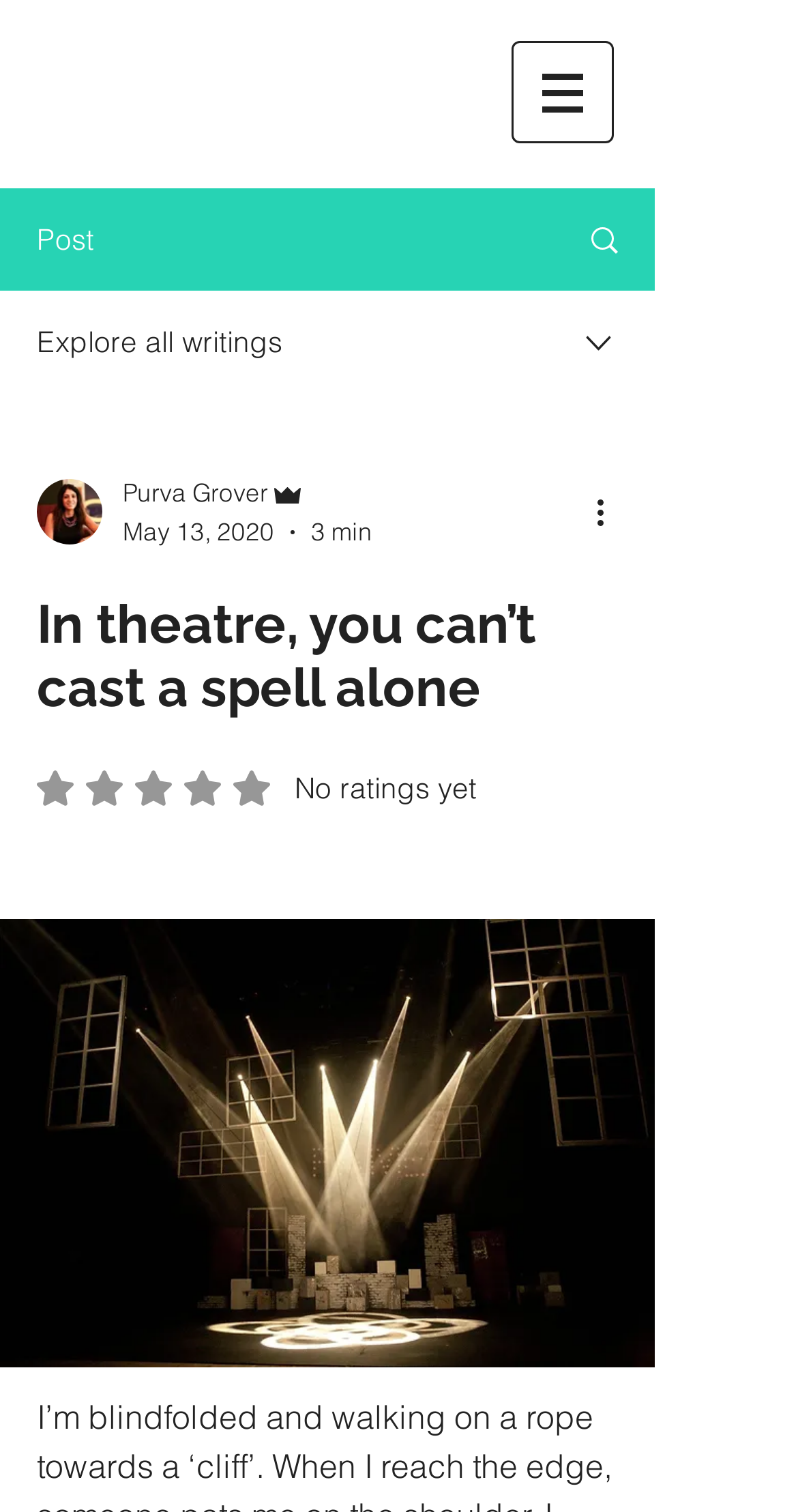Illustrate the webpage's structure and main components comprehensively.

This webpage appears to be a blog post or article page. At the top, there is a navigation section labeled "Site" with a button that has a popup menu. To the right of this navigation section, there is a post title "Post" and a link with an image. Below these elements, there is a text "Explore all writings" and an image.

On the left side of the page, there is a combobox with a writer's picture, the writer's name "Purva Grover", and their role "Admin". The writer's picture is positioned above their name and role. To the right of the writer's information, there is a section with the post's date "May 13, 2020", the reading time "3 min", and a "More actions" button with an image.

The main content of the page is a heading "In theatre, you can’t cast a spell alone", which is positioned below the writer's information and the post's details. Below the heading, there is a button with a rating system, indicating that the post has no ratings yet.

At the very bottom of the page, there is another button with no label, which seems to be a part of the rating system.